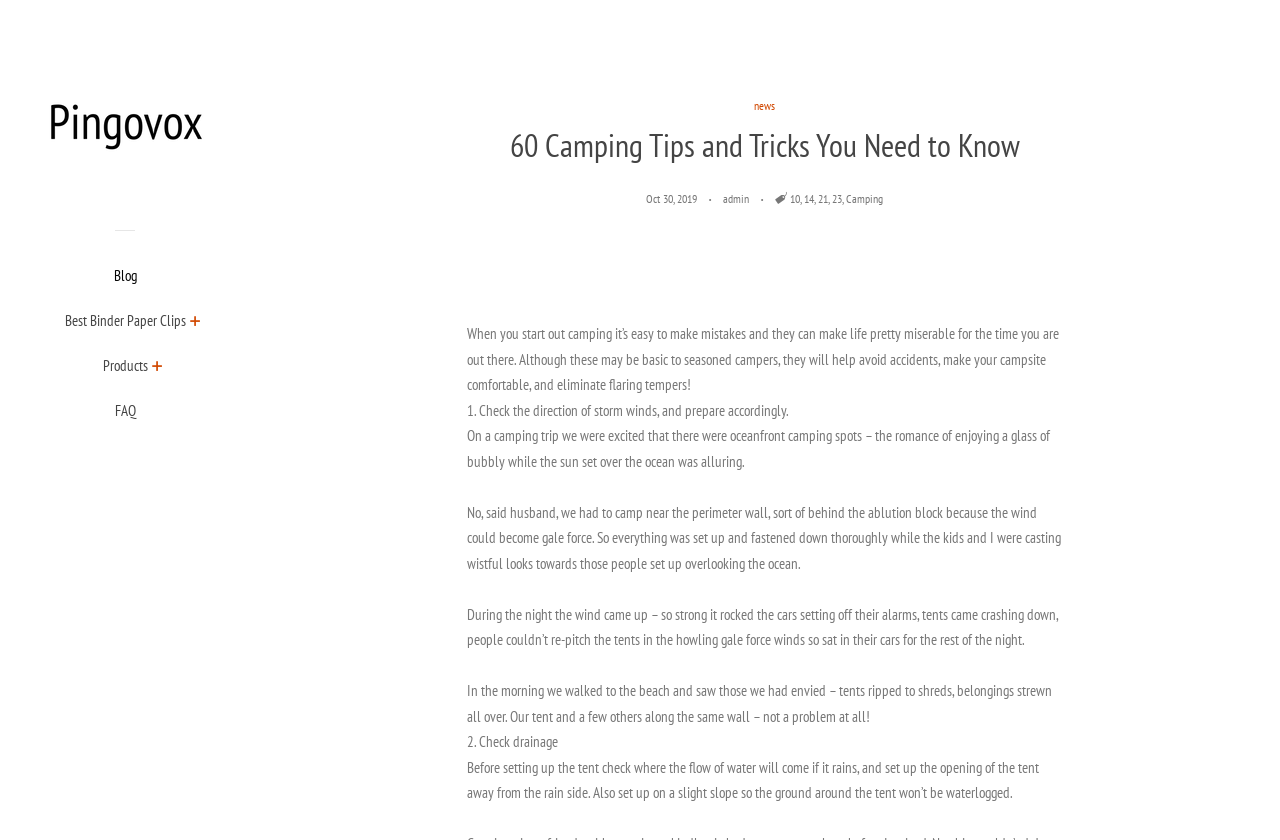Locate the bounding box coordinates for the element described below: "Products". The coordinates must be four float values between 0 and 1, formatted as [left, top, right, bottom].

[0.08, 0.418, 0.115, 0.472]